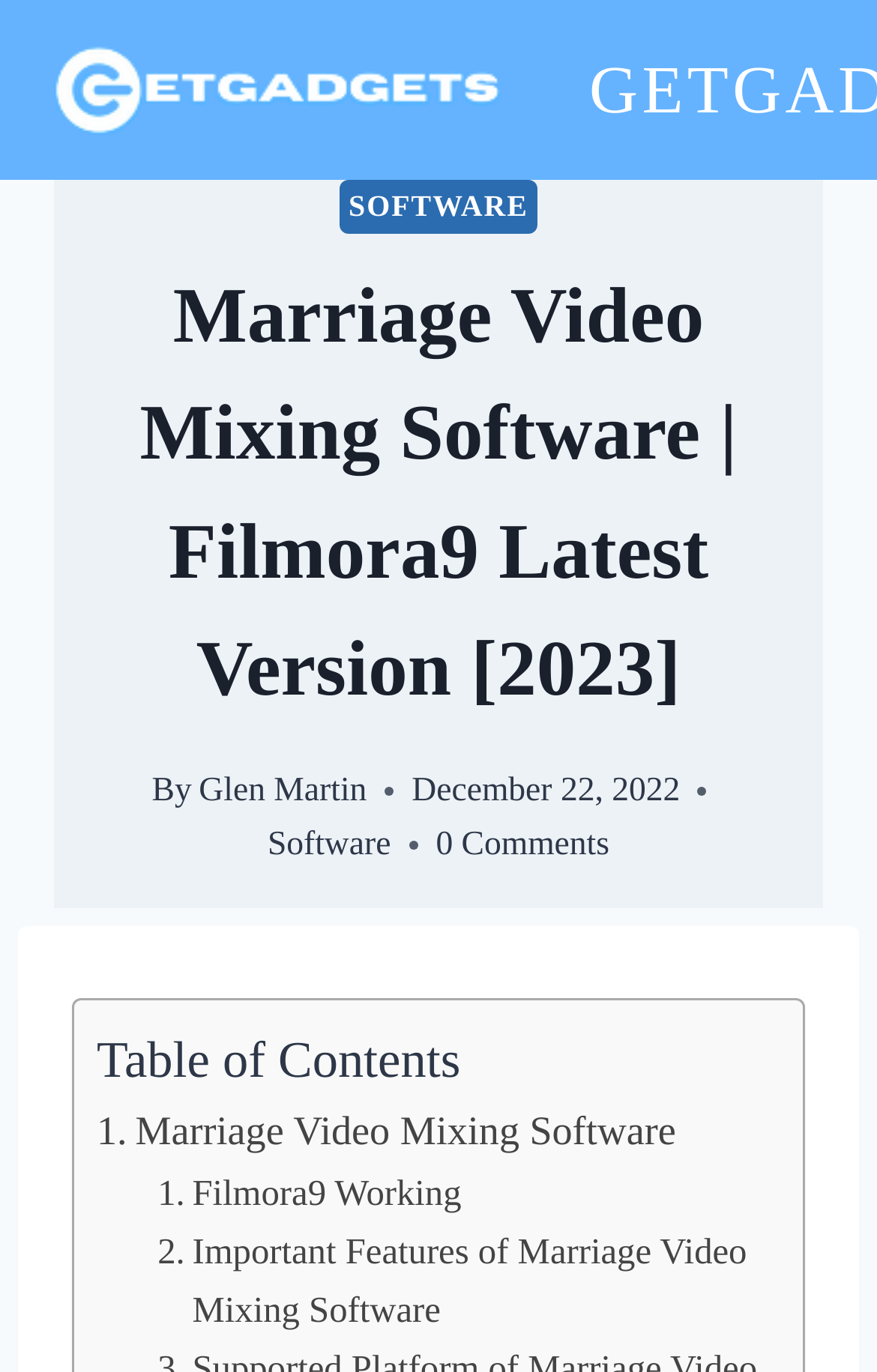Identify the bounding box of the HTML element described here: "Load more". Provide the coordinates as four float numbers between 0 and 1: [left, top, right, bottom].

None